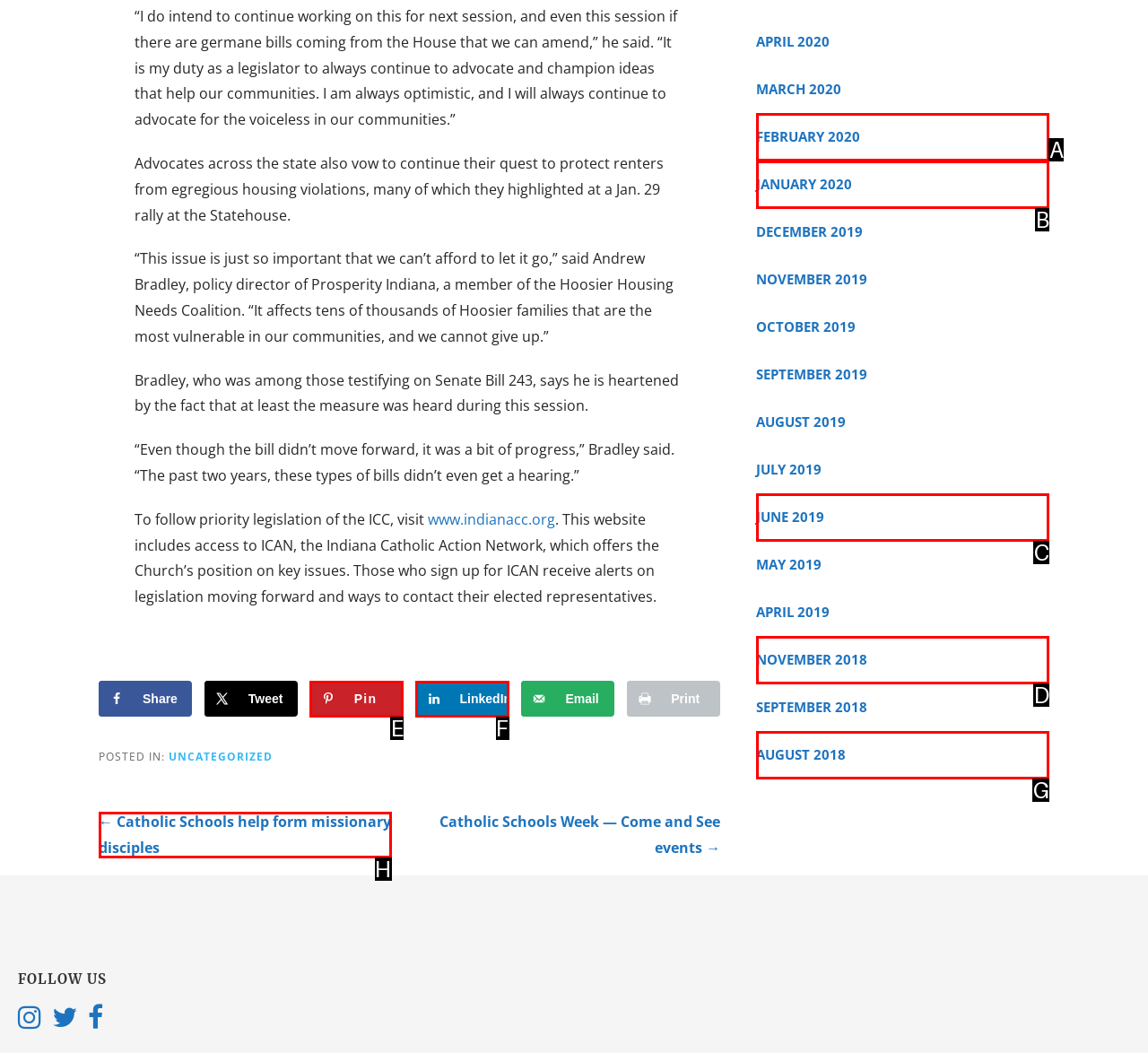Pick the option that should be clicked to perform the following task: Follow on LinkedIn
Answer with the letter of the selected option from the available choices.

F